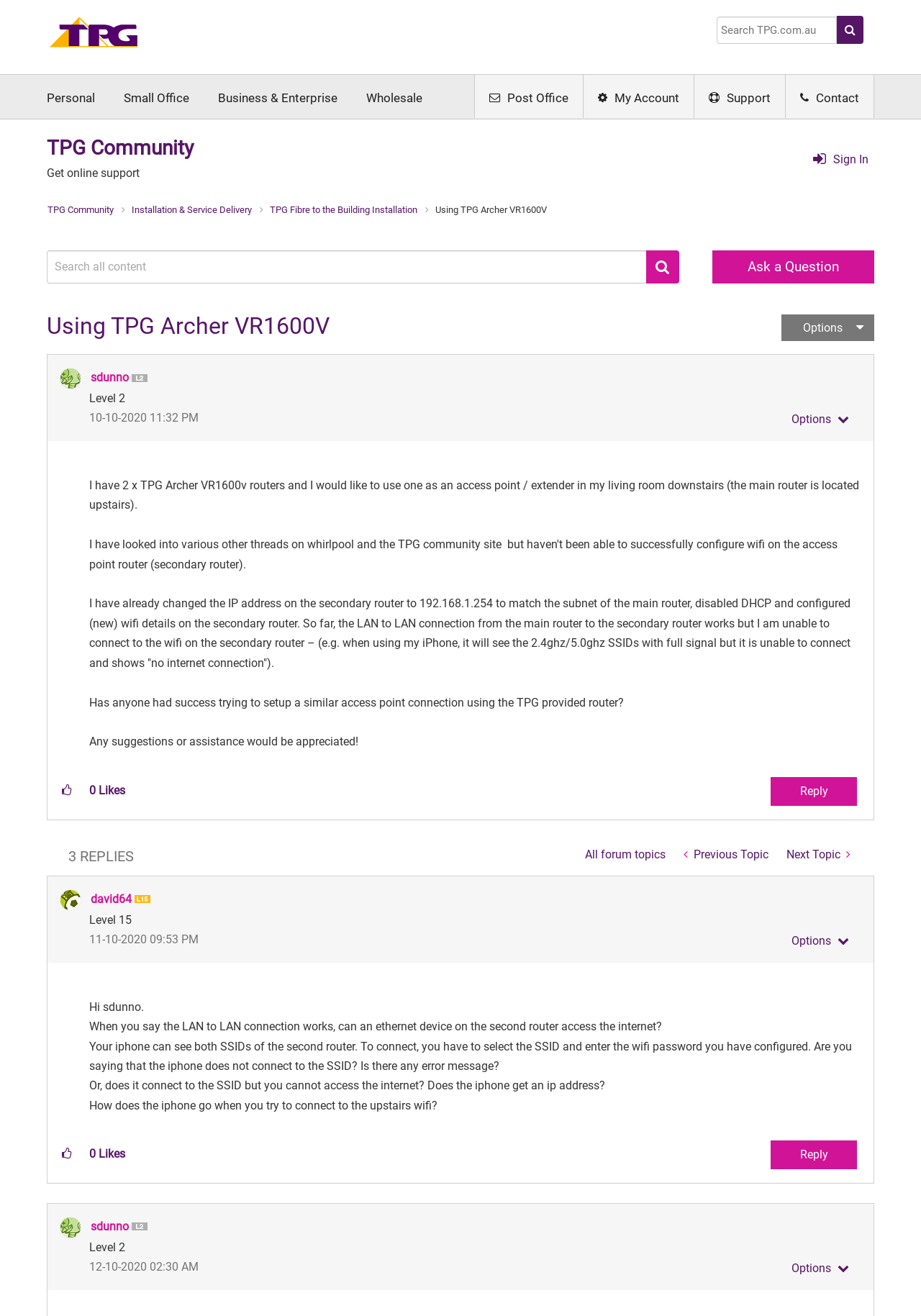Find and specify the bounding box coordinates that correspond to the clickable region for the instruction: "Search for a topic".

[0.778, 0.013, 0.909, 0.033]